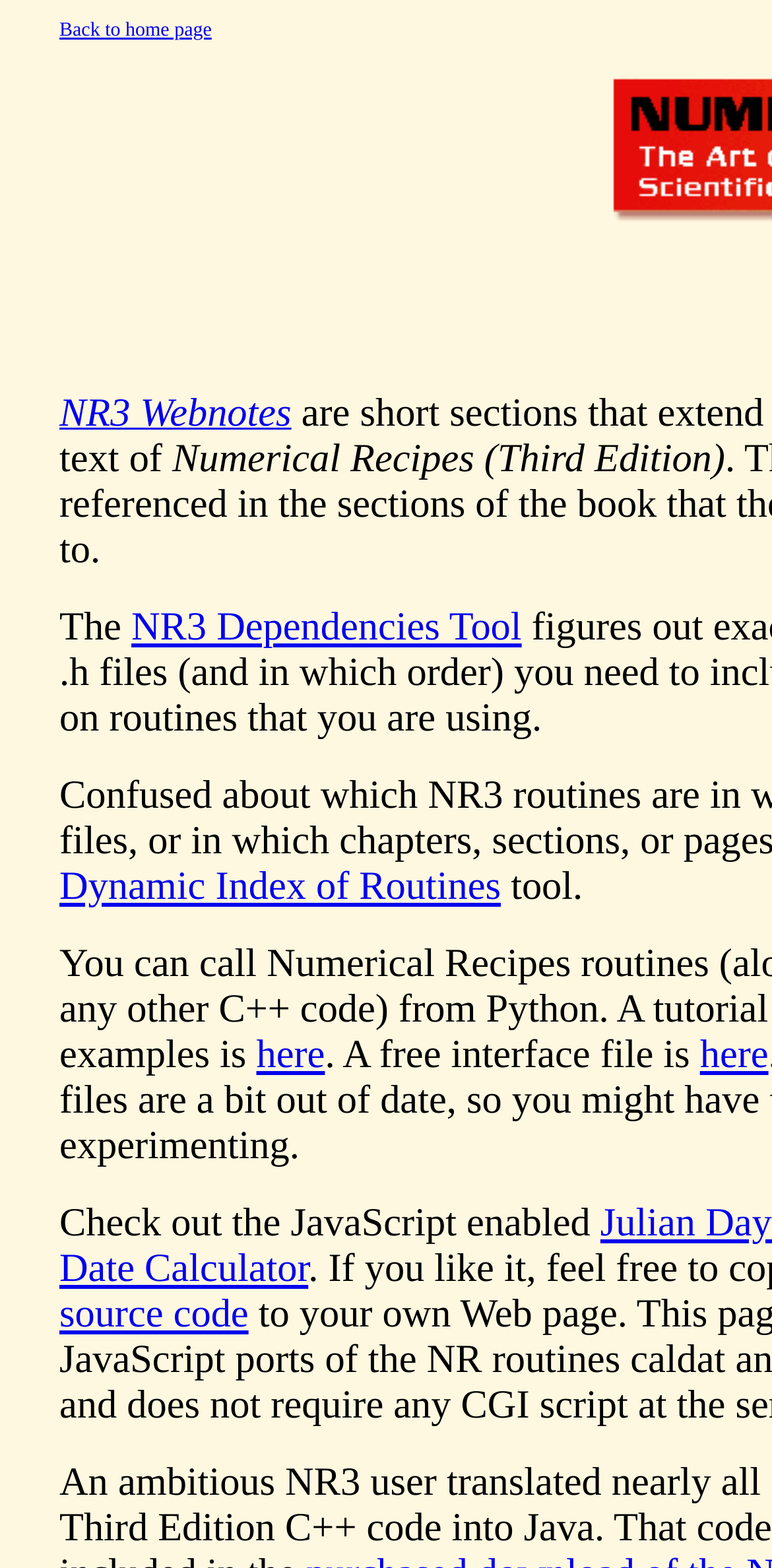Elaborate on the webpage's design and content in a detailed caption.

The webpage is titled "Numerical Recipes Other Stuff" and appears to be a resource page for numerical recipes. At the top left, there is a link to "Back to home page". Below it, there is a link to "NR3 Webnotes". 

To the right of these links, the title "Numerical Recipes (Third Edition)" is prominently displayed. Below the title, there are several links and text elements. The text "The" is followed by a link to "NR3 Dependencies Tool". 

Further down, there is a link to "Dynamic Index of Routines", which is followed by the text "tool.". Below these elements, there is a sentence that reads "A free interface file is available here", where "here" is a link. 

At the bottom left, there is a sentence that starts with "Check out the JavaScript enabled" and is followed by a link to "source code". Overall, the page appears to provide access to various resources and tools related to numerical recipes.